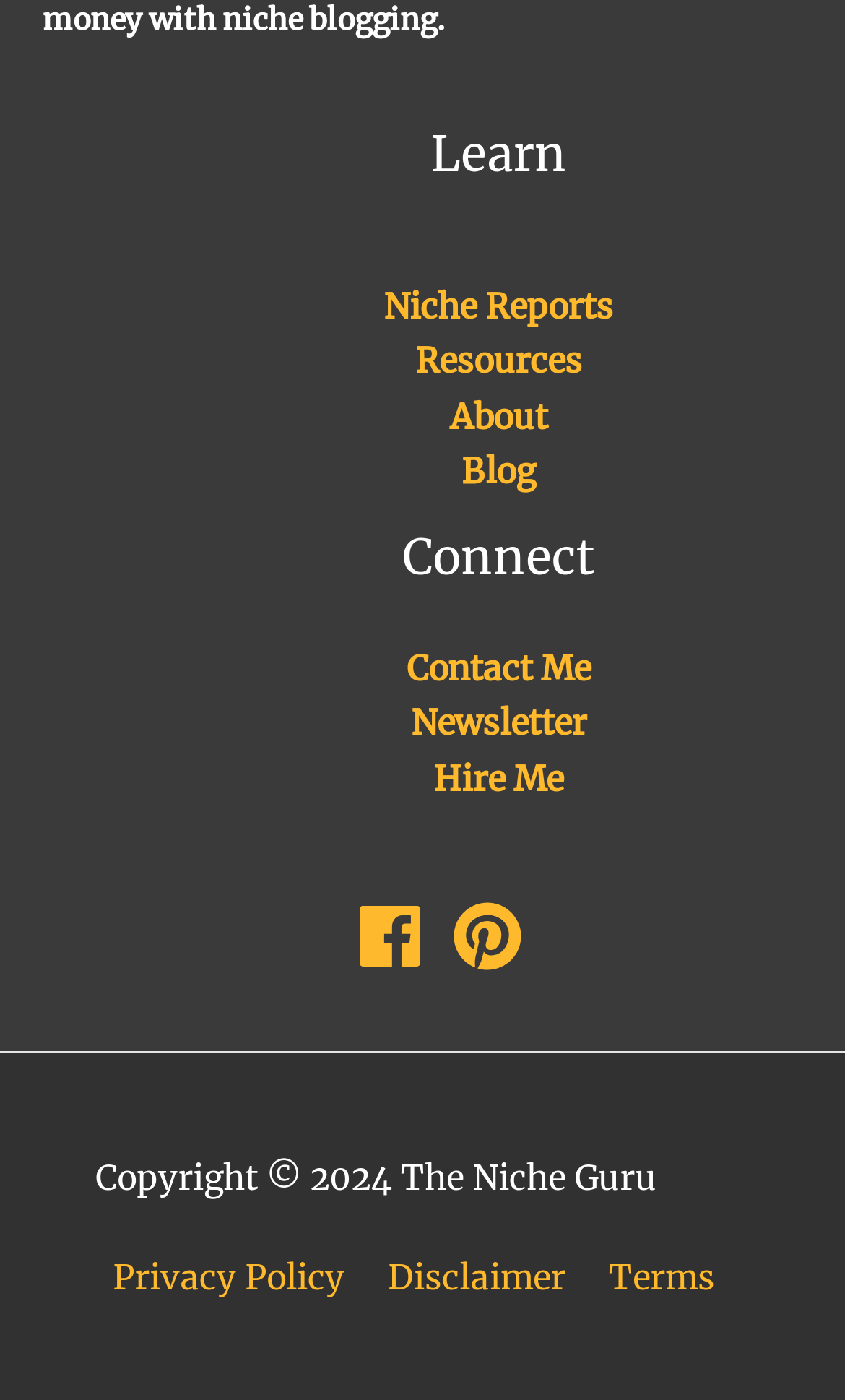Reply to the question with a single word or phrase:
How many social media links are there?

2